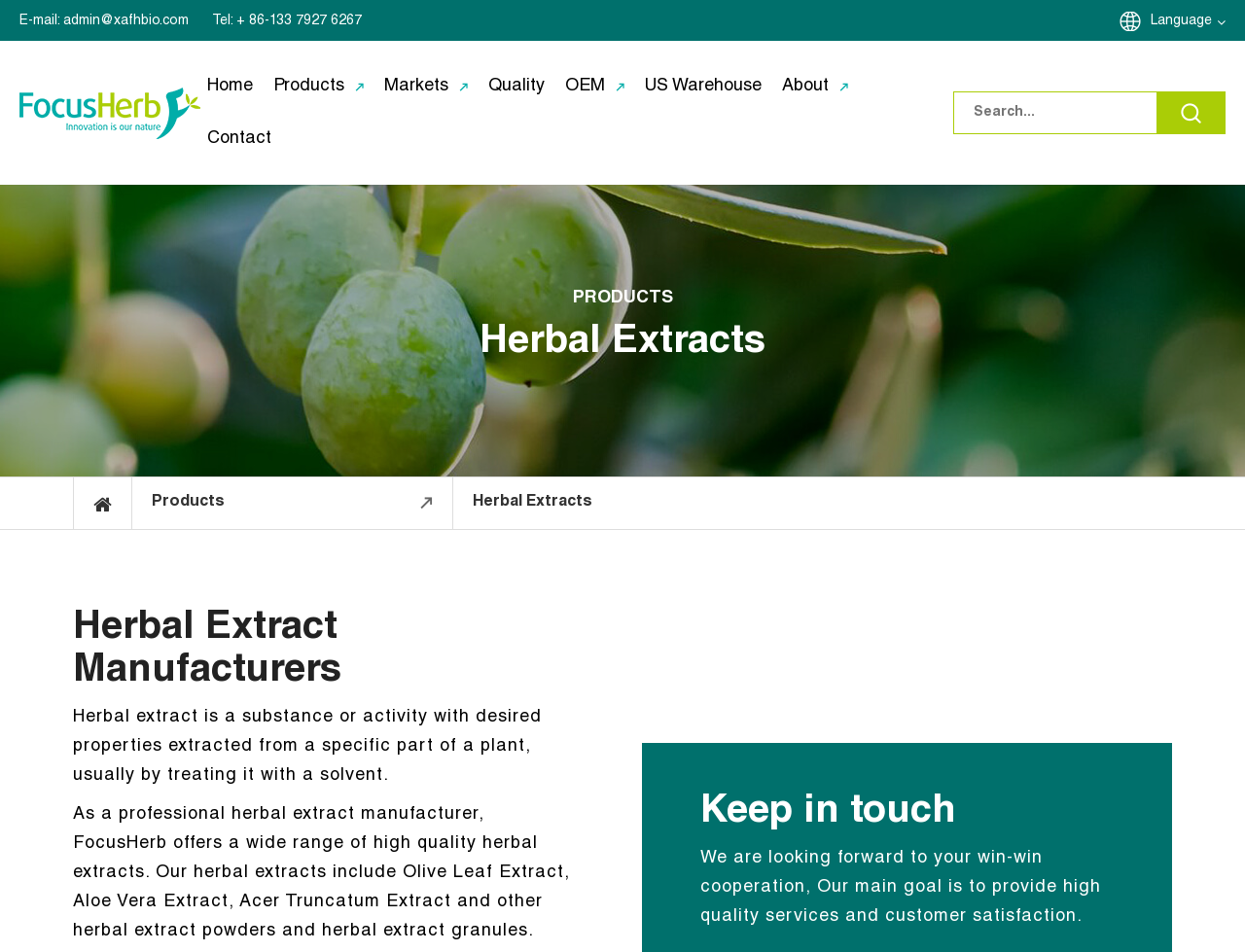What is the company's goal?
Provide a fully detailed and comprehensive answer to the question.

I found the company's goal by reading the text at the bottom of the webpage, where it says 'Our main goal is to provide high quality services and customer satisfaction.' This indicates that the company's primary objective is to satisfy its customers.